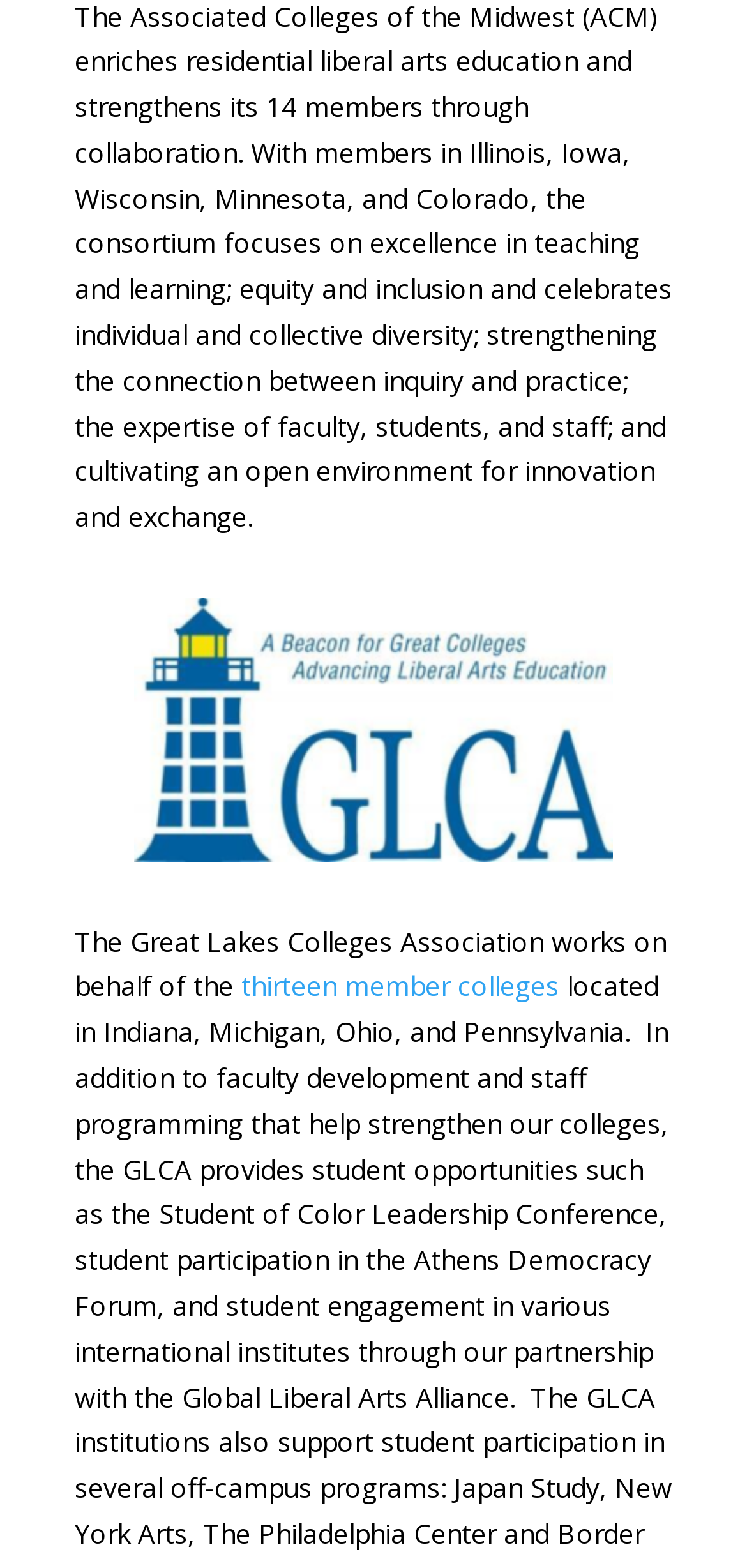Identify the bounding box for the UI element specified in this description: "thirteen member colleges". The coordinates must be four float numbers between 0 and 1, formatted as [left, top, right, bottom].

[0.323, 0.617, 0.749, 0.641]